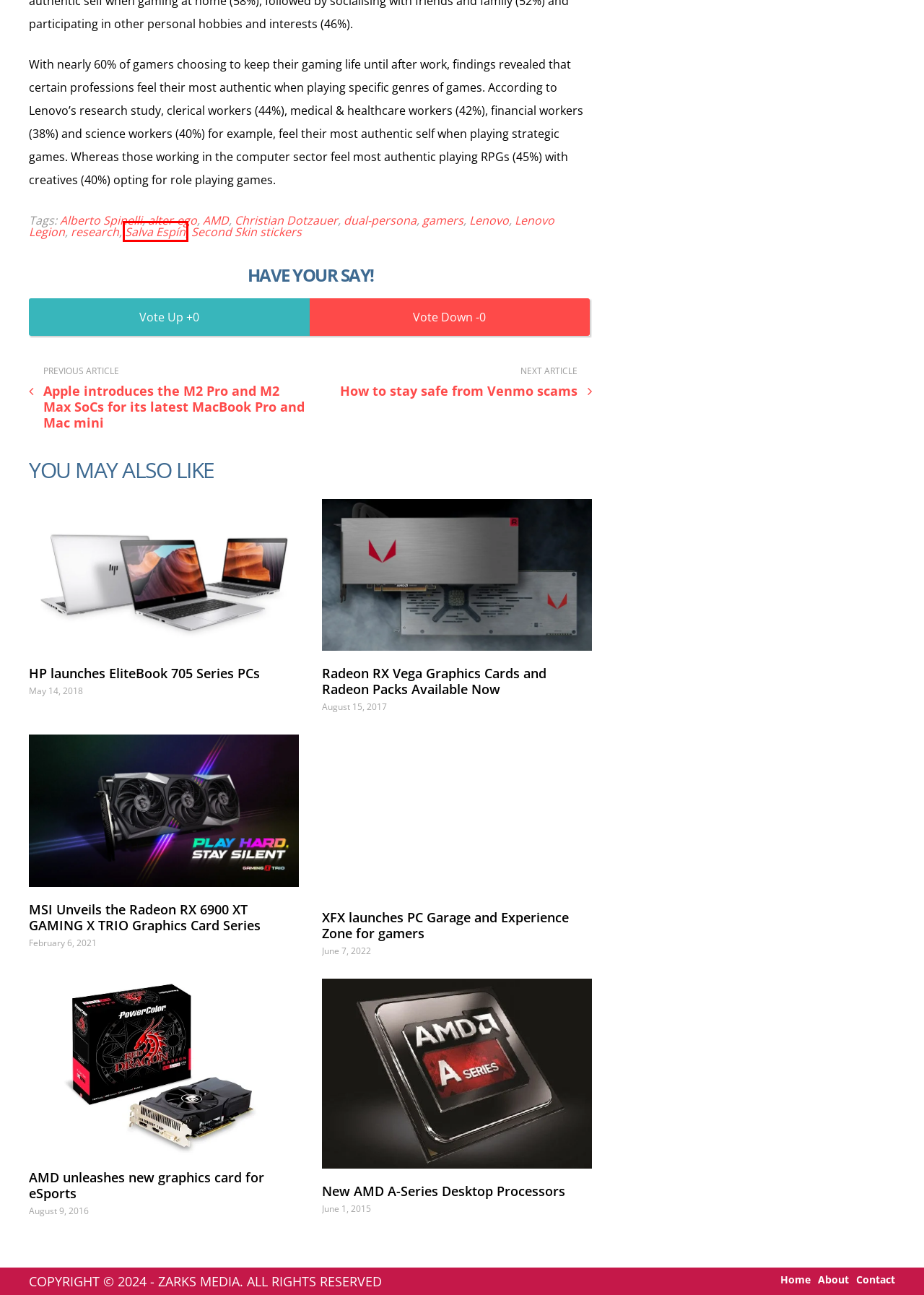Provided is a screenshot of a webpage with a red bounding box around an element. Select the most accurate webpage description for the page that appears after clicking the highlighted element. Here are the candidates:
A. HP launches EliteBook 705 Series PCs - Review Central Middle East
B. Alberto Spinelli Archives - Review Central Middle East
C. Salva Espín Archives - Review Central Middle East
D. Lenovo Archives - Review Central Middle East
E. Second Skin stickers Archives - Review Central Middle East
F. Lenovo Legion Archives - Review Central Middle East
G. gamers Archives - Review Central Middle East
H. MSI Unveils the Radeon RX 6900 XT GAMING X TRIO Graphics Card Series

C